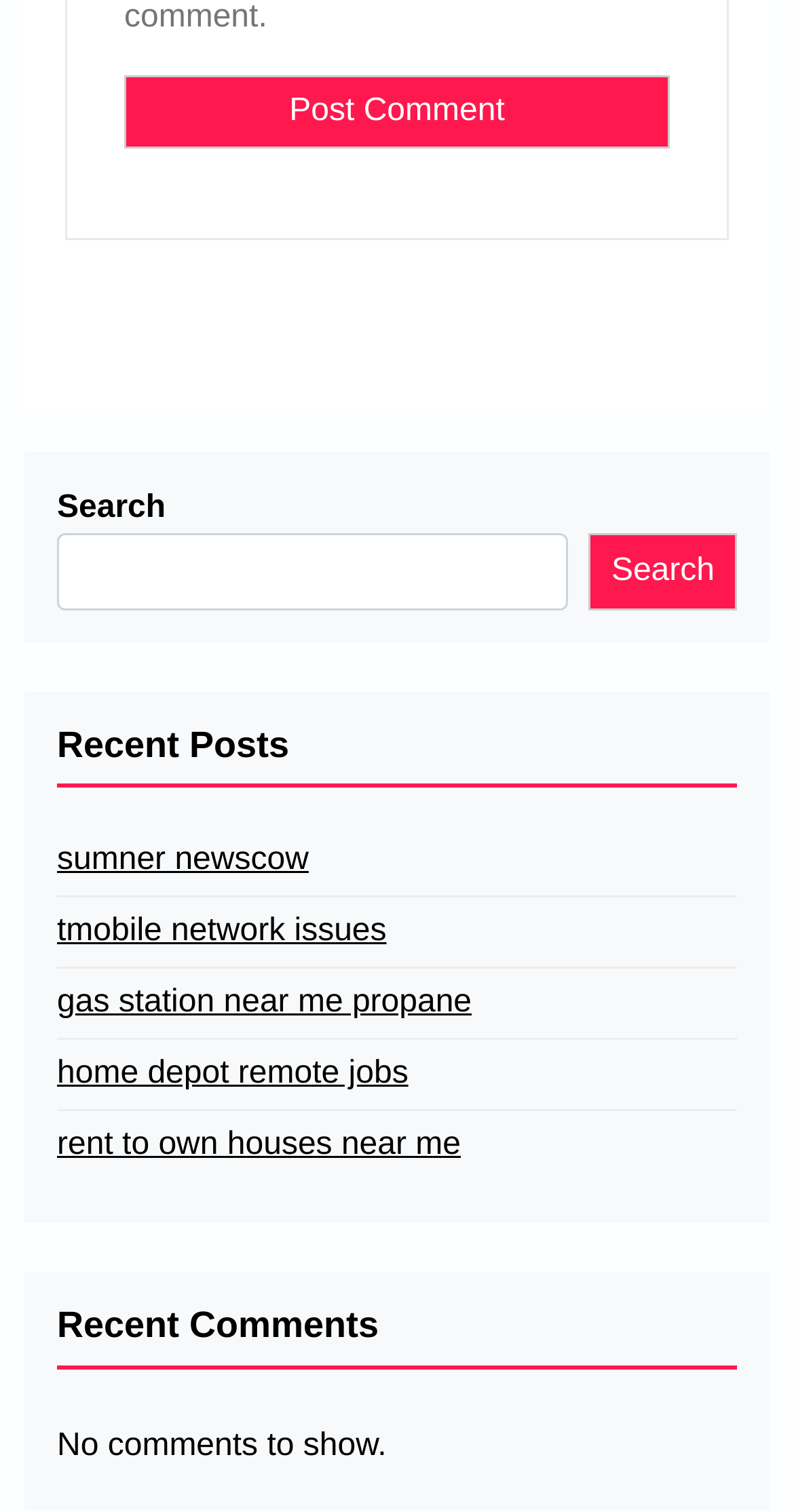What is the current state of the comments section?
Please give a detailed answer to the question using the information shown in the image.

The text 'No comments to show.' in the 'Recent Comments' section indicates that there are currently no comments to display, suggesting that the webpage may not have received any comments yet or that comments are not available for the current content.